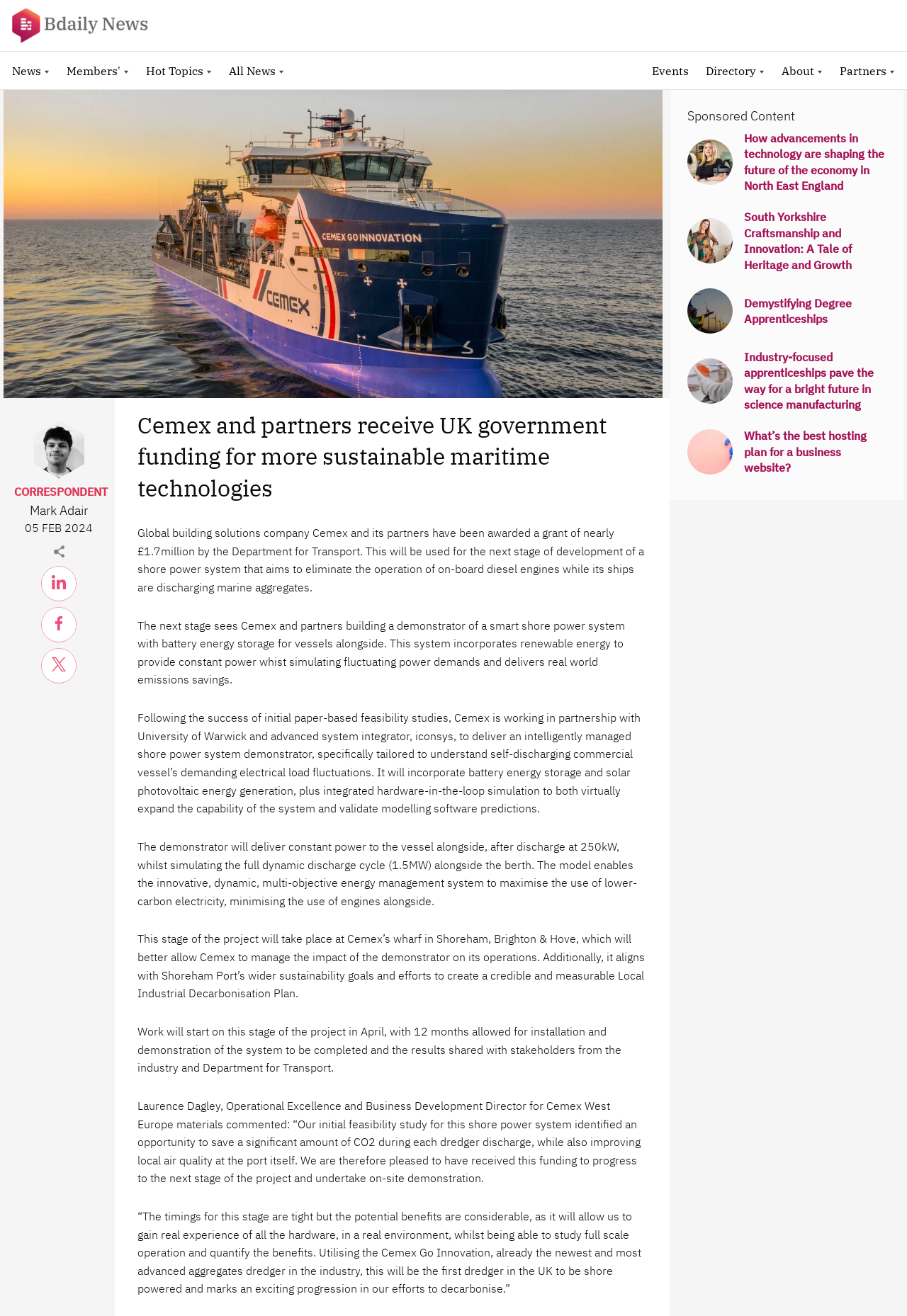Using the description "title="Bdaily"", predict the bounding box of the relevant HTML element.

[0.004, 0.0, 0.193, 0.039]